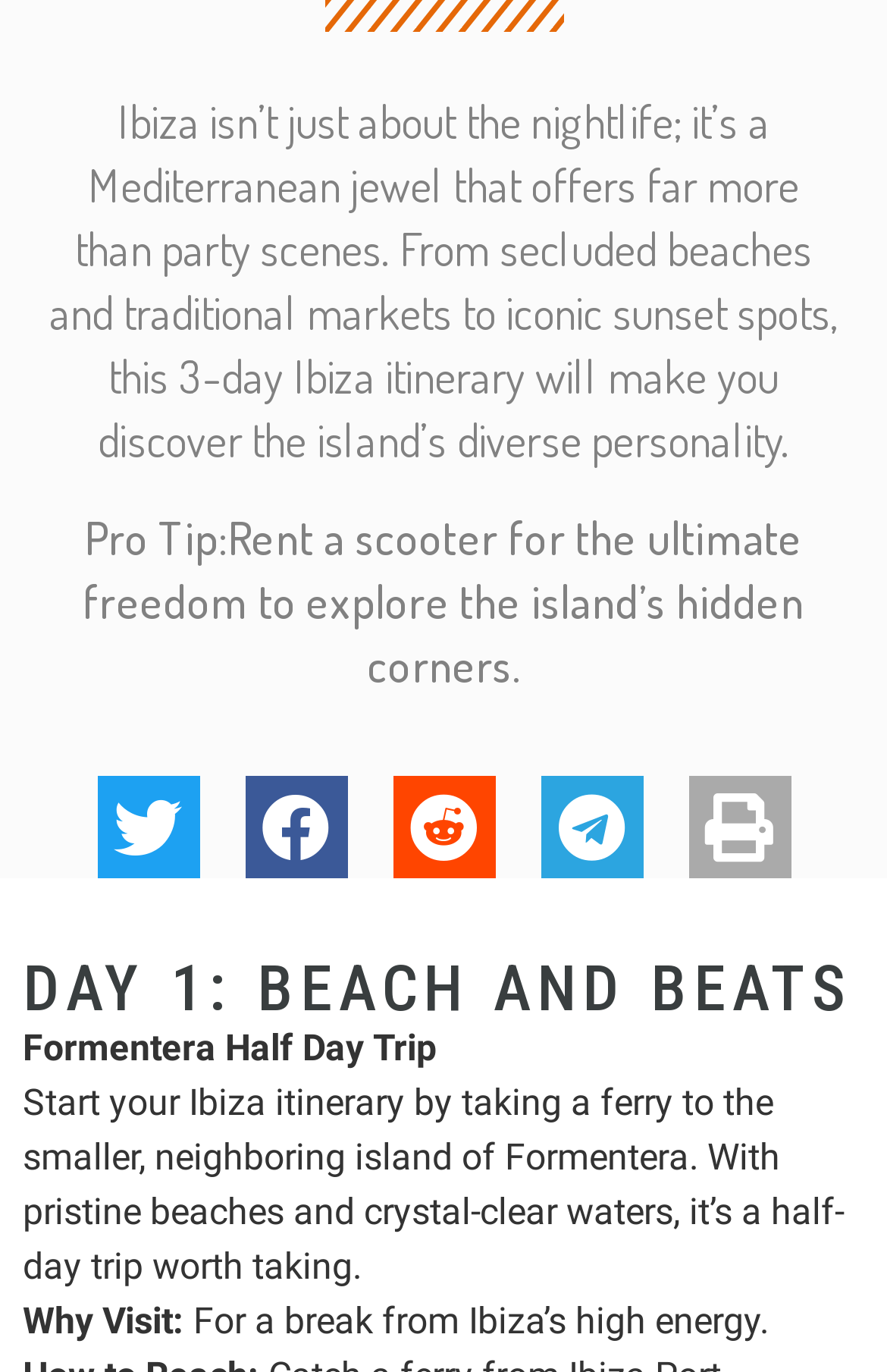Reply to the question below using a single word or brief phrase:
What is the main topic of this webpage?

Ibiza itinerary